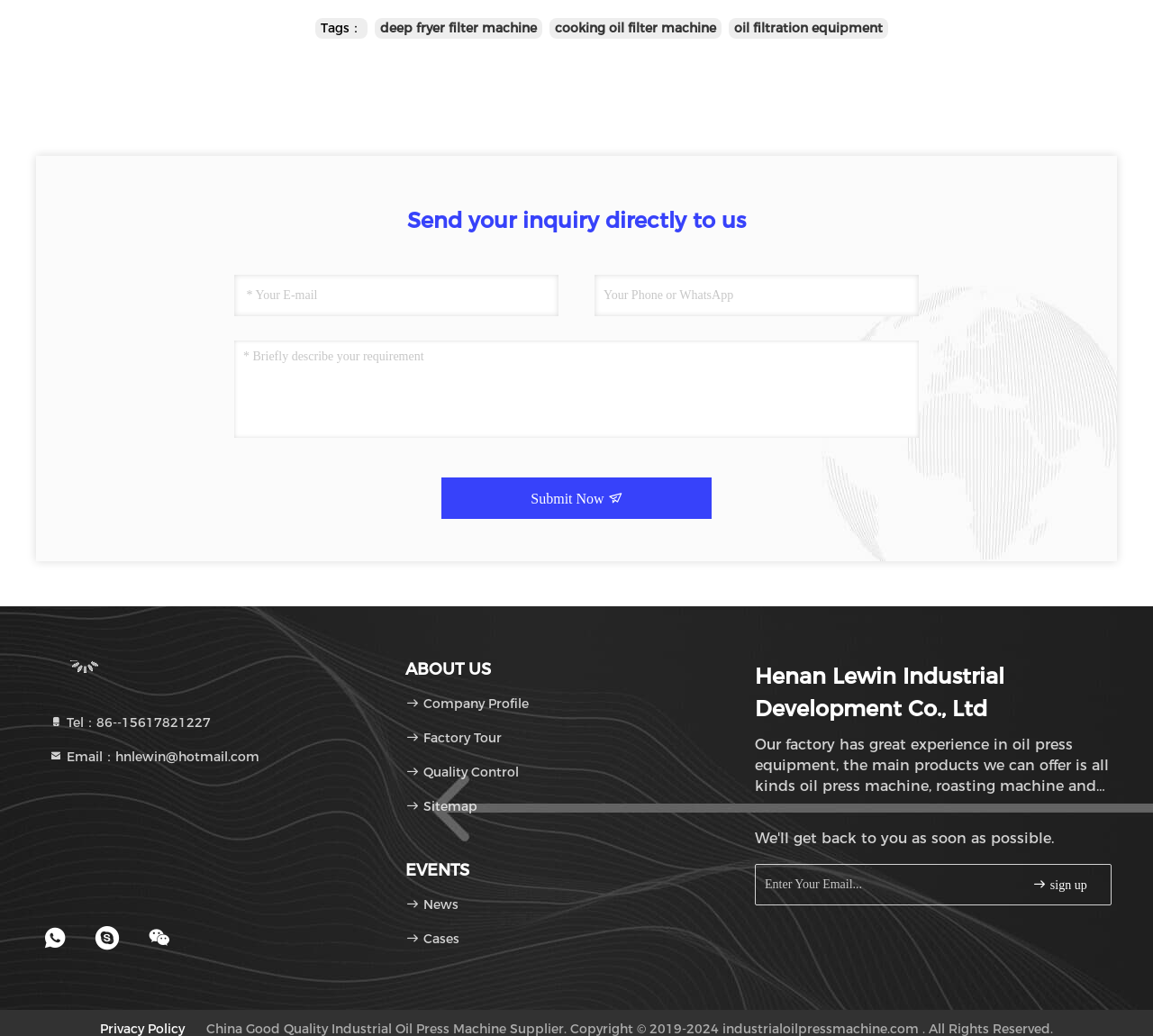Please answer the following question using a single word or phrase: 
What are the main products offered by the company?

Oil press machine, roasting machine, etc.